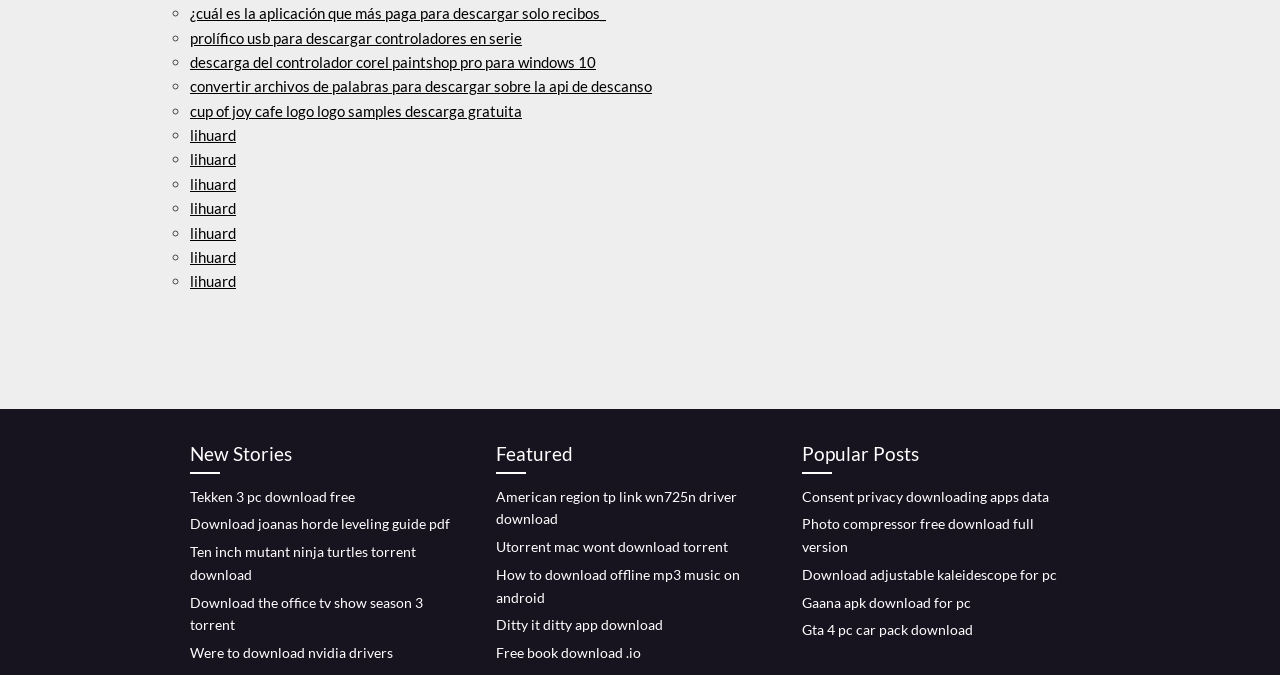How many sections are there on this webpage?
Utilize the image to construct a detailed and well-explained answer.

I observed the webpage and found three distinct sections: 'New Stories', 'Featured', and 'Popular Posts'. Each section has a heading and a list of links underneath.